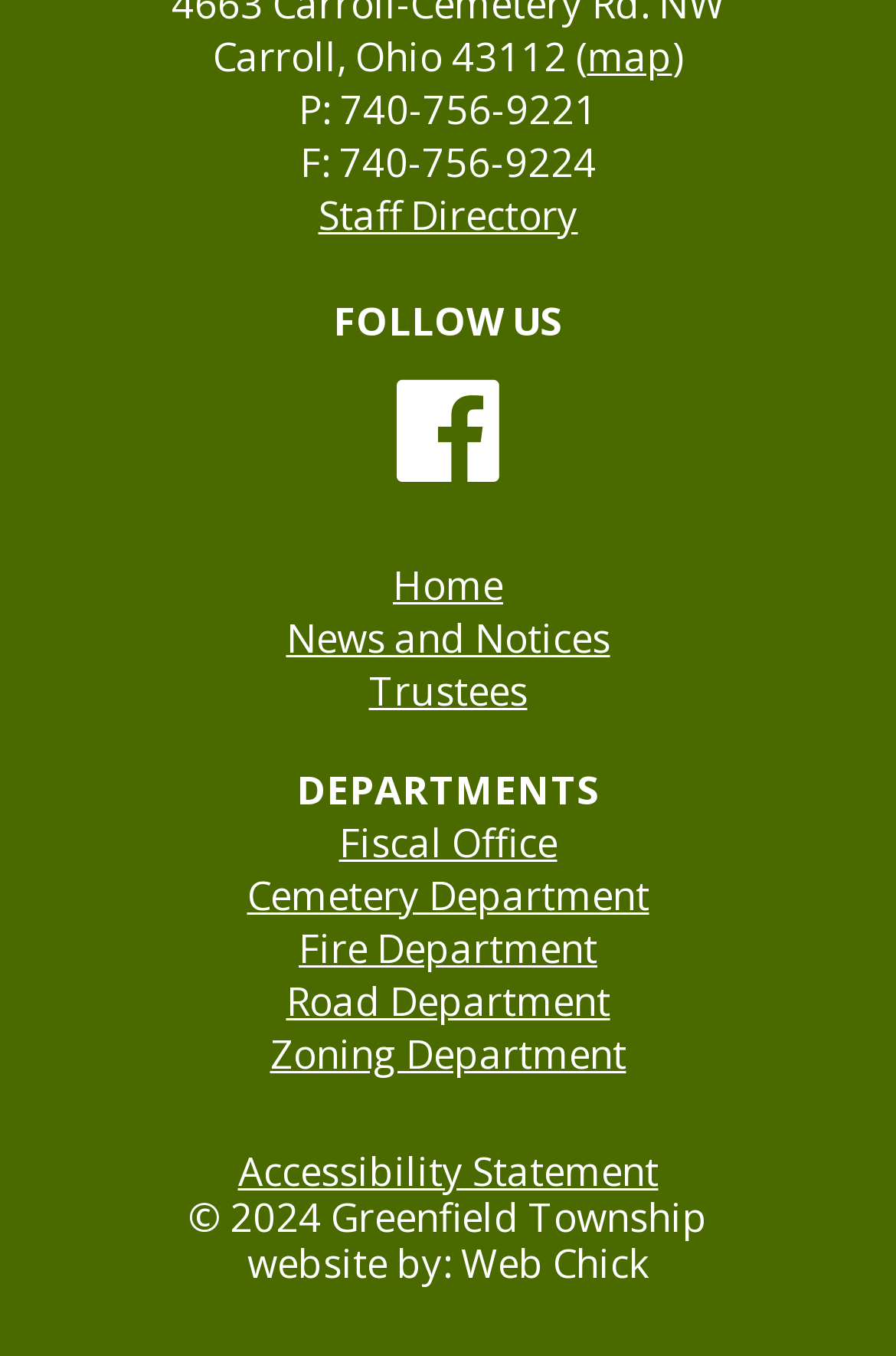Find the bounding box coordinates for the HTML element specified by: "Home".

[0.438, 0.412, 0.562, 0.451]